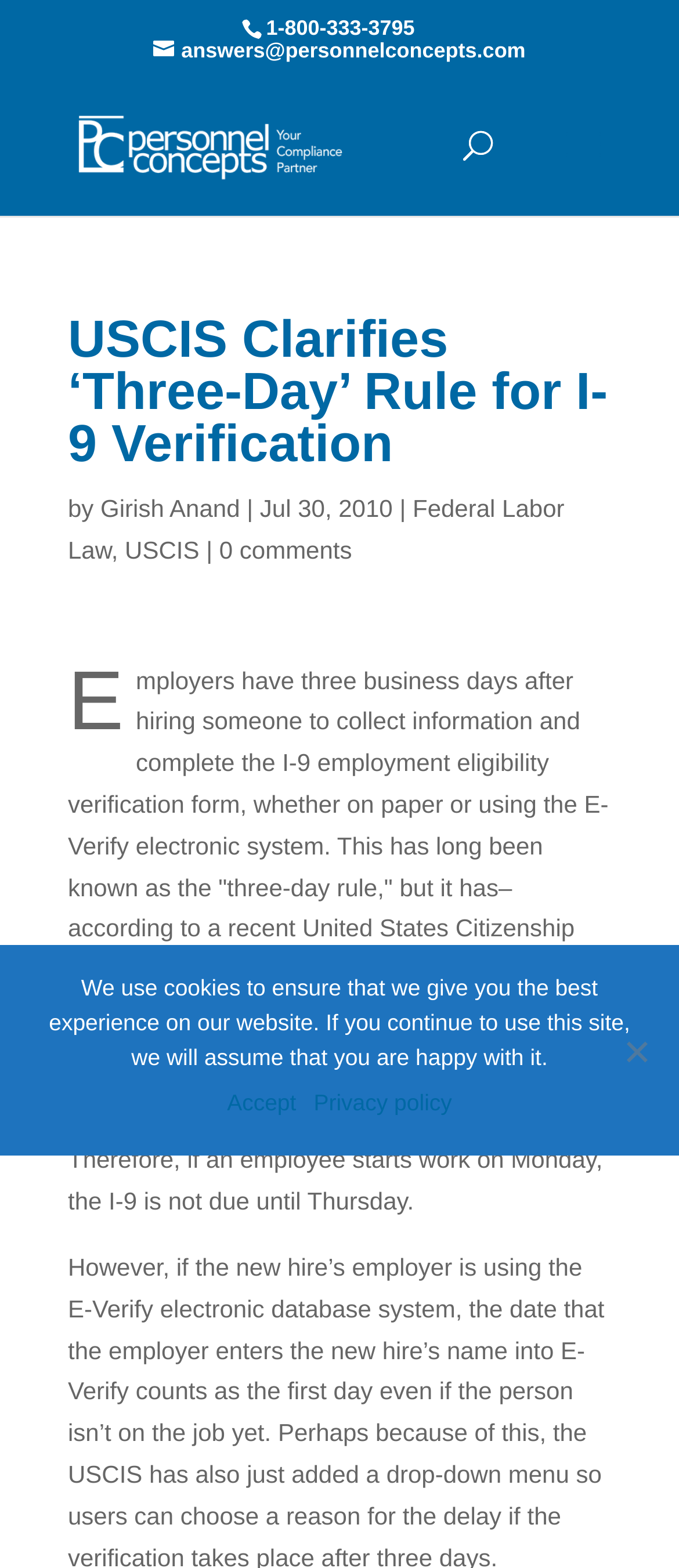Offer an in-depth caption of the entire webpage.

The webpage is a blog post titled "USCIS Clarifies 'Three-Day' Rule for I-9 Verification" on the Personnel Concepts Blog. At the top, there are three links: a phone number "1-800-333-3795" on the left, an email address "answers@personnelconcepts.com" in the middle, and a link to the blog's homepage "Personnel Concepts Blog" on the right, accompanied by a small image.

Below these links, there is a search bar with a label "Search for:" in the middle of the page. The main content of the blog post starts with a heading "USCIS Clarifies ‘Three-Day’ Rule for I-9 Verification" followed by the author's name "Girish Anand" and the publication date "Jul 30, 2010". There are also links to related categories "Federal Labor Law" and "USCIS" above the main text.

The main text of the blog post is divided into two paragraphs. The first paragraph explains the "three-day rule" for I-9 employment eligibility verification, stating that employers have three business days to collect information and complete the form. The second paragraph clarifies the rule, specifying that the first day of work is not included in the three days.

At the bottom of the page, there is a cookie notice dialog box with a message explaining the use of cookies on the website. The dialog box has three links: "Accept", "Privacy policy", and a "No" button.